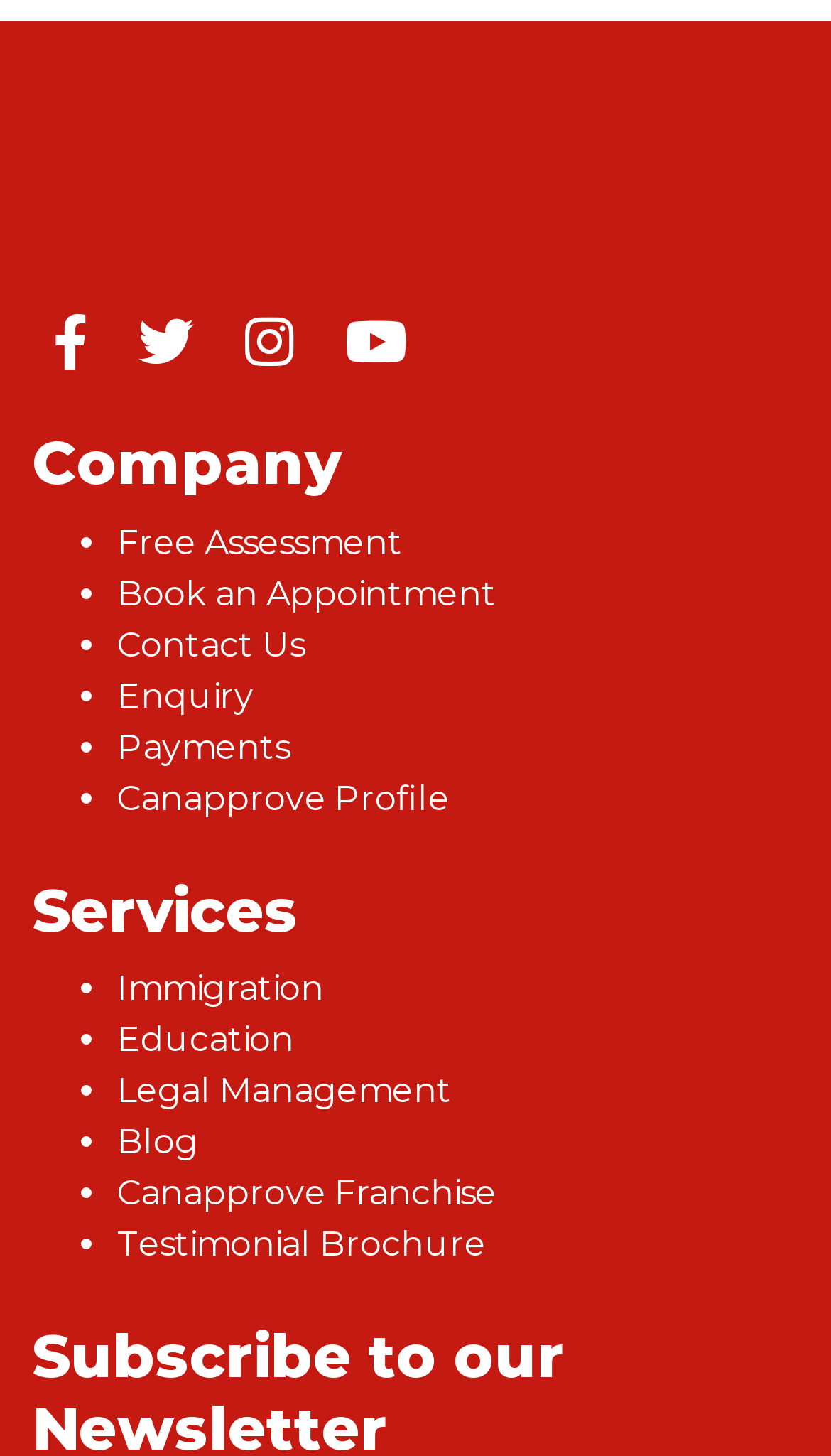Indicate the bounding box coordinates of the clickable region to achieve the following instruction: "Visit Website."

None